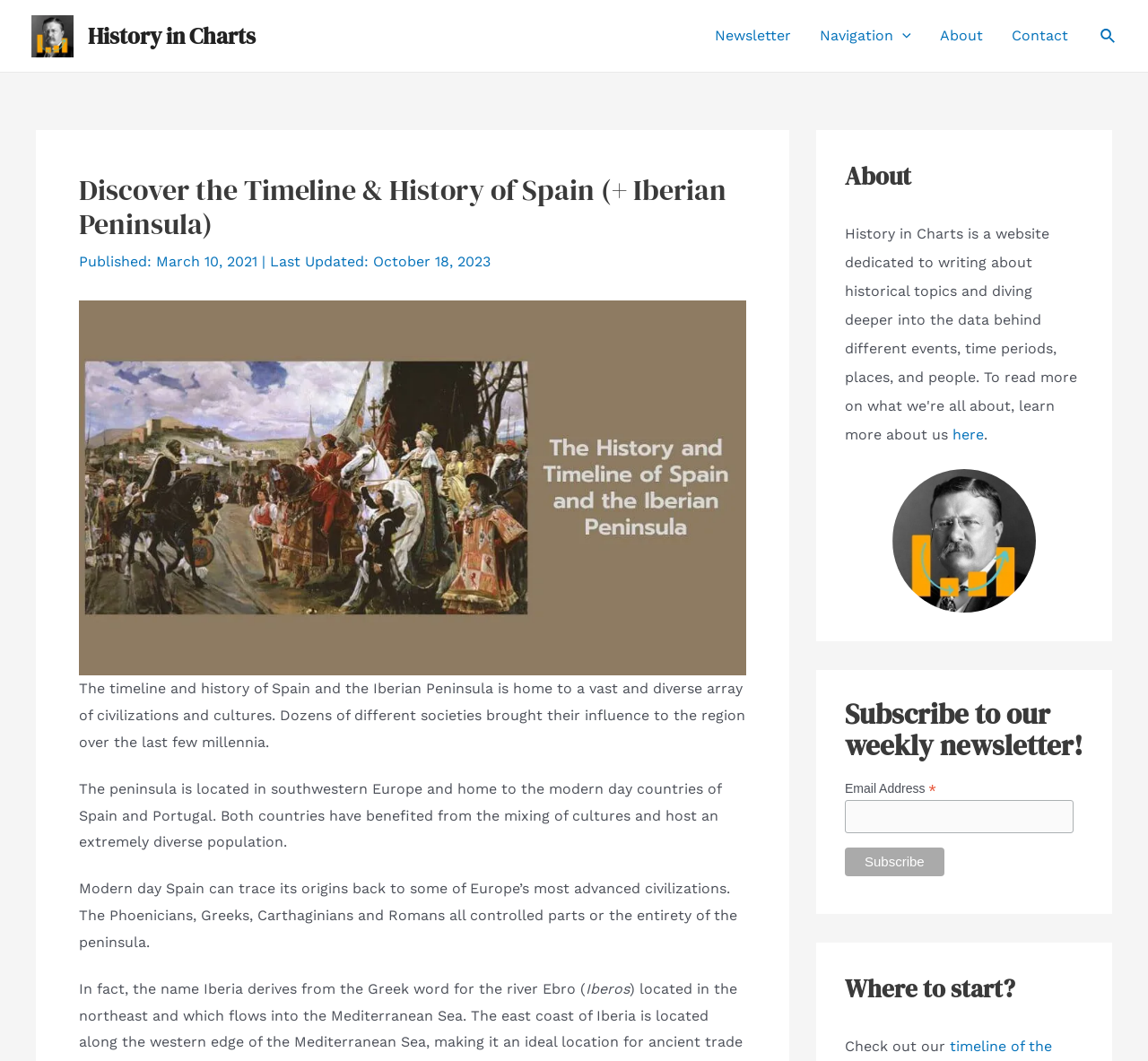Locate the bounding box coordinates of the UI element described by: "parent_node: Email Address * name="EMAIL"". Provide the coordinates as four float numbers between 0 and 1, formatted as [left, top, right, bottom].

[0.736, 0.754, 0.935, 0.786]